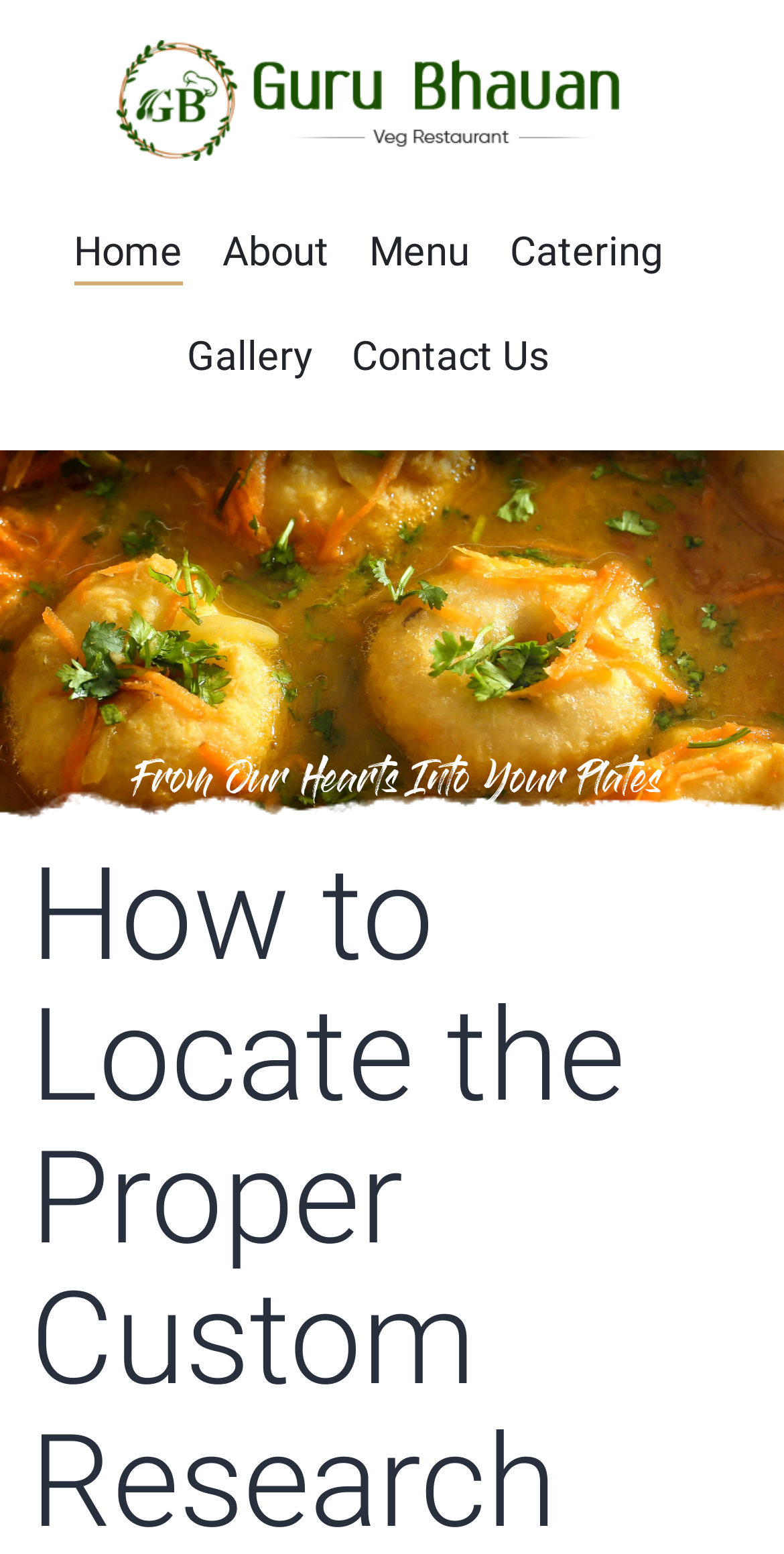What is the slogan of Guru Bhavan? From the image, respond with a single word or brief phrase.

We Love Having You Here